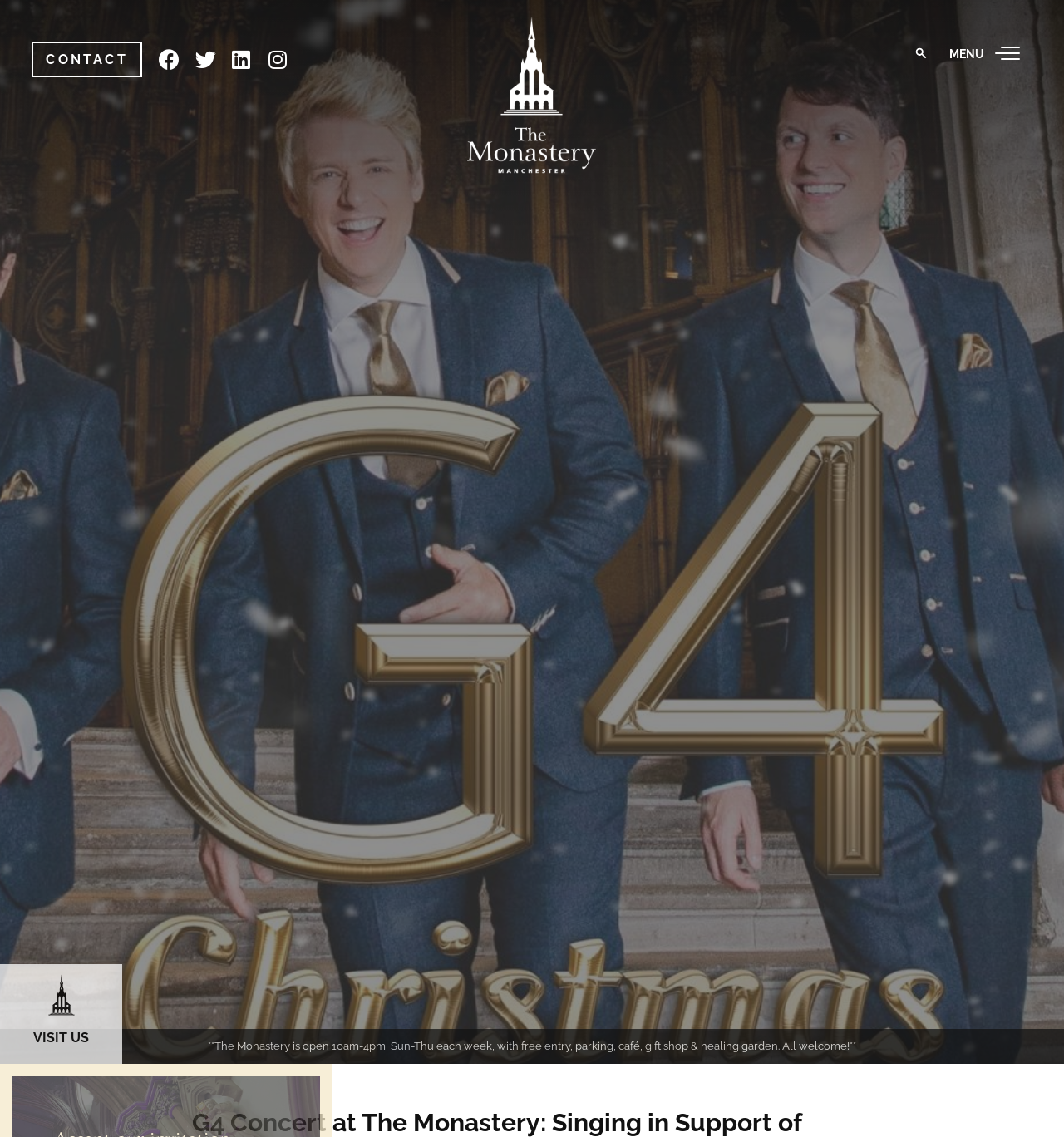What is the theme of the image at the top right corner?
Using the image, provide a concise answer in one word or a short phrase.

Related to The Monastery